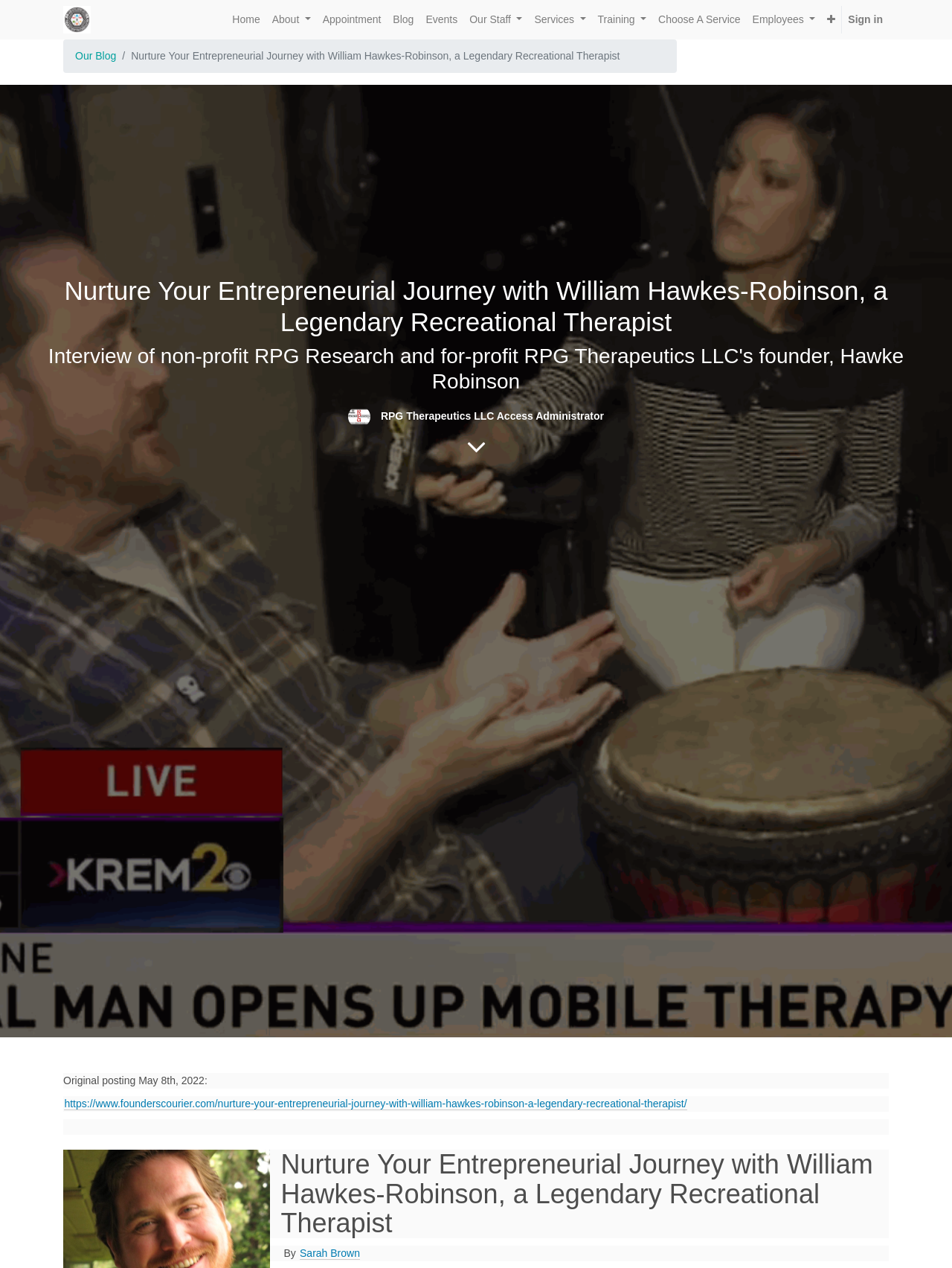What is the date of the original posting?
Based on the visual content, answer with a single word or a brief phrase.

May 8th, 2022